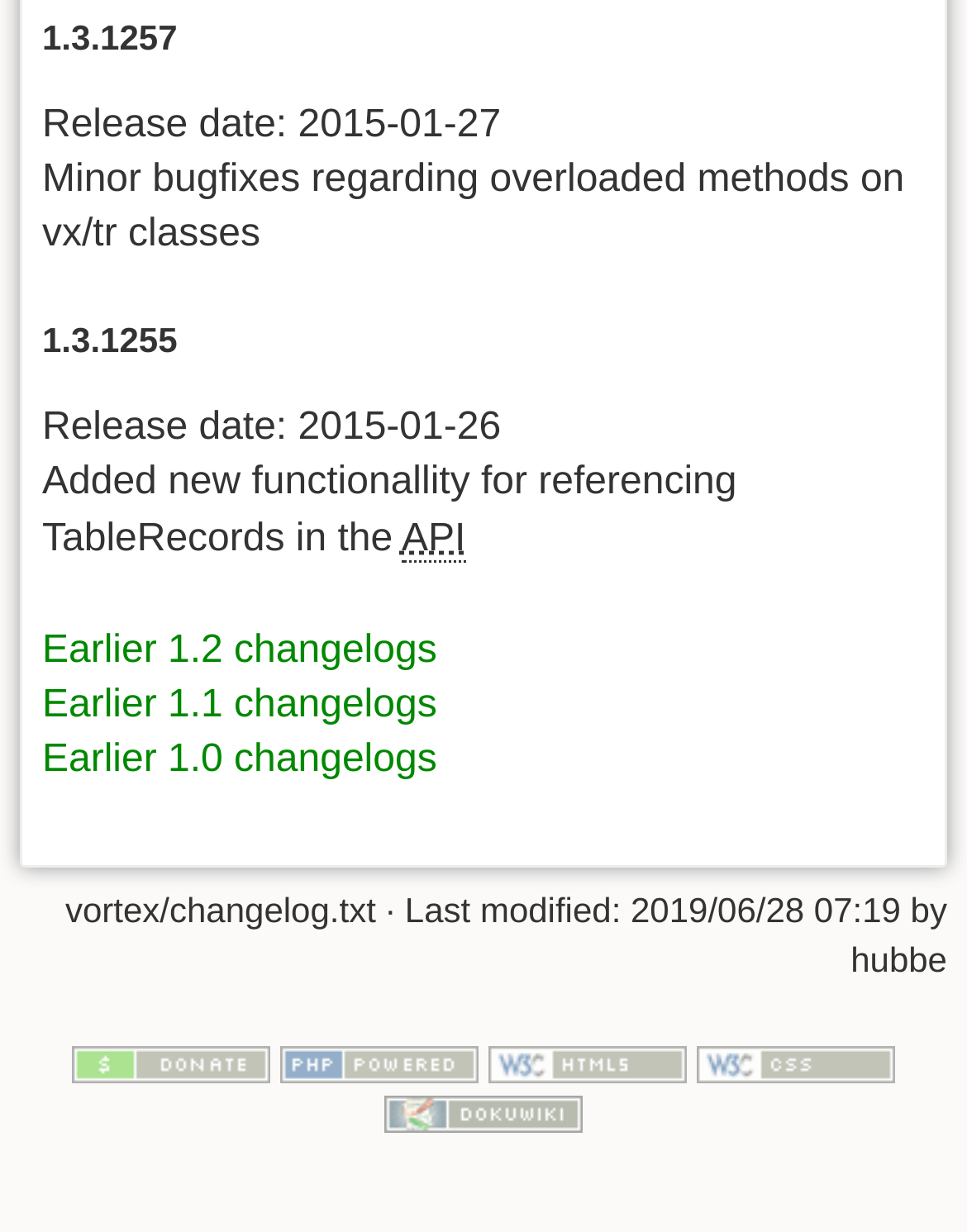Please identify the bounding box coordinates of the element's region that I should click in order to complete the following instruction: "Donate". The bounding box coordinates consist of four float numbers between 0 and 1, i.e., [left, top, right, bottom].

[0.075, 0.846, 0.28, 0.879]